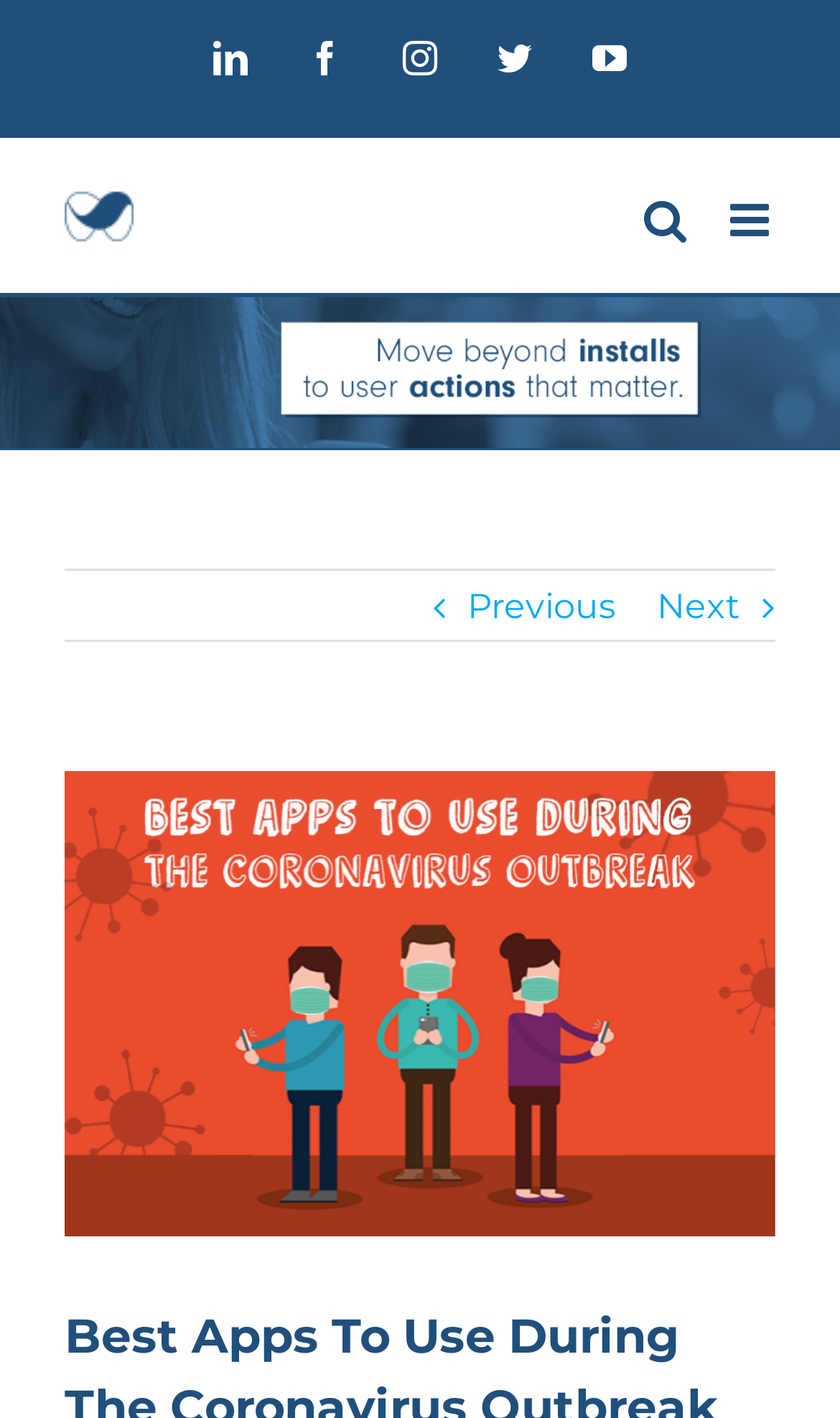Determine the bounding box coordinates of the element that should be clicked to execute the following command: "Go to next page".

[0.782, 0.403, 0.882, 0.454]